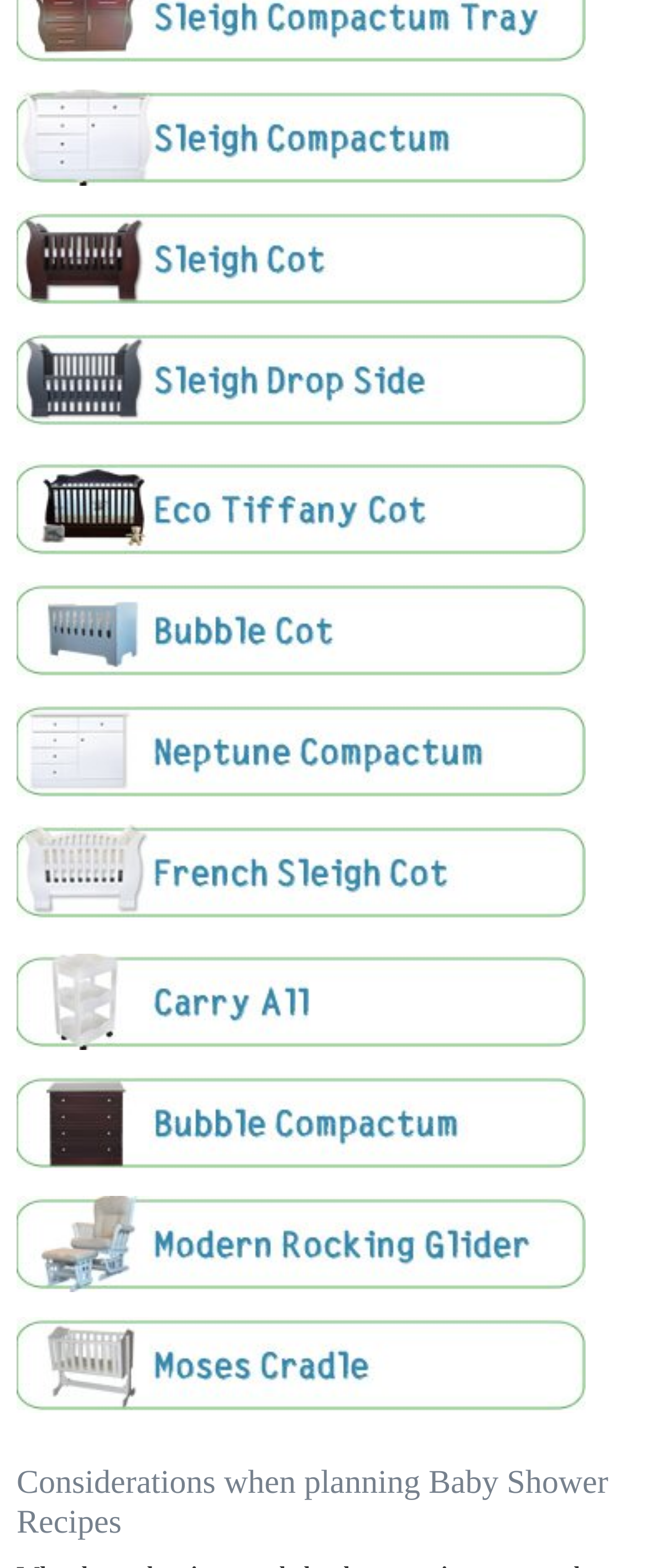Could you provide the bounding box coordinates for the portion of the screen to click to complete this instruction: "read the considerations when planning baby shower recipes"?

[0.026, 0.933, 0.974, 0.984]